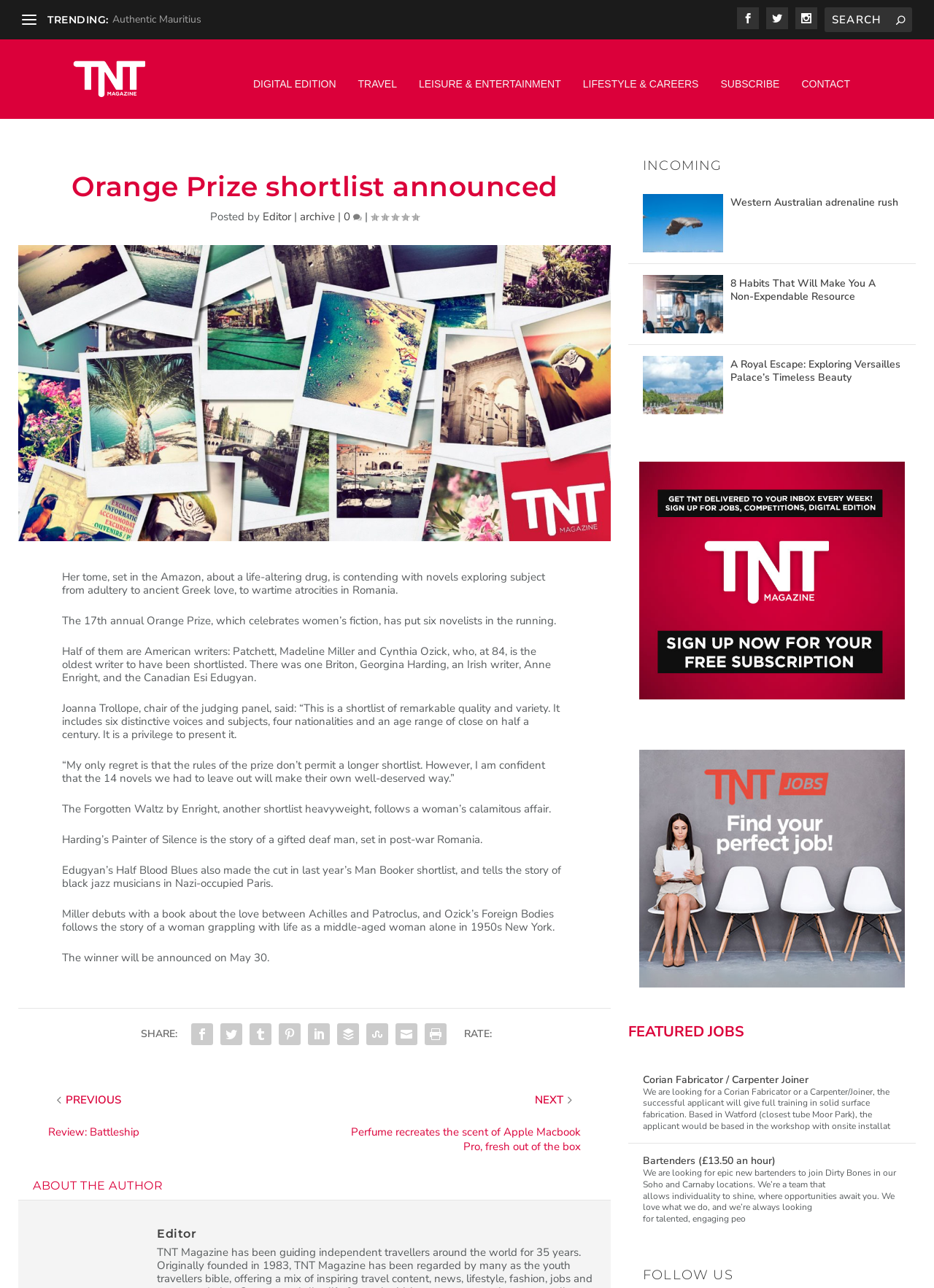Determine the bounding box coordinates for the UI element described. Format the coordinates as (top-left x, top-left y, bottom-right x, bottom-right y) and ensure all values are between 0 and 1. Element description: Authentic Mauritius

[0.12, 0.01, 0.215, 0.02]